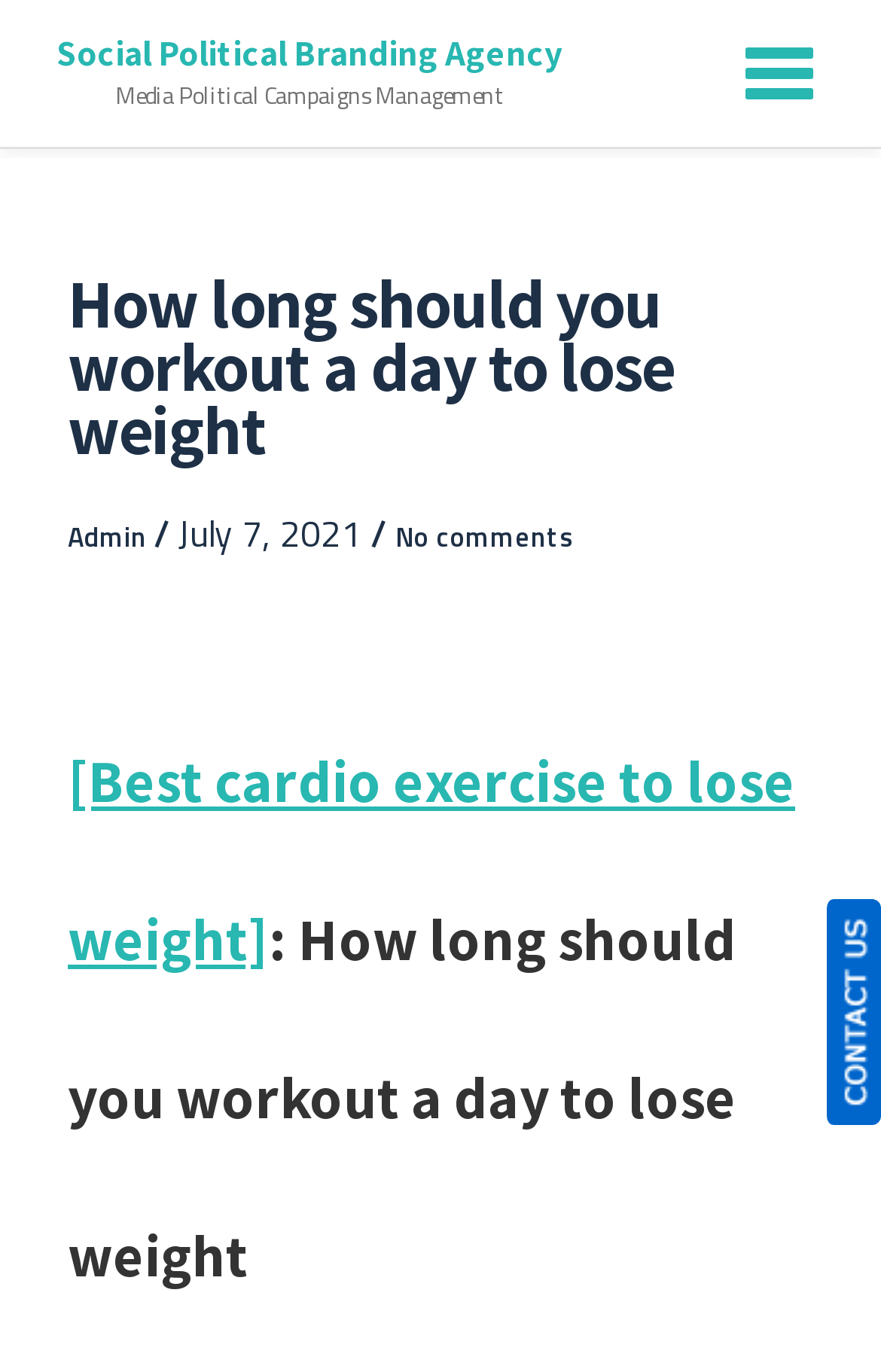Please provide a brief answer to the question using only one word or phrase: 
What is the category of the article?

Media Political Campaigns Management